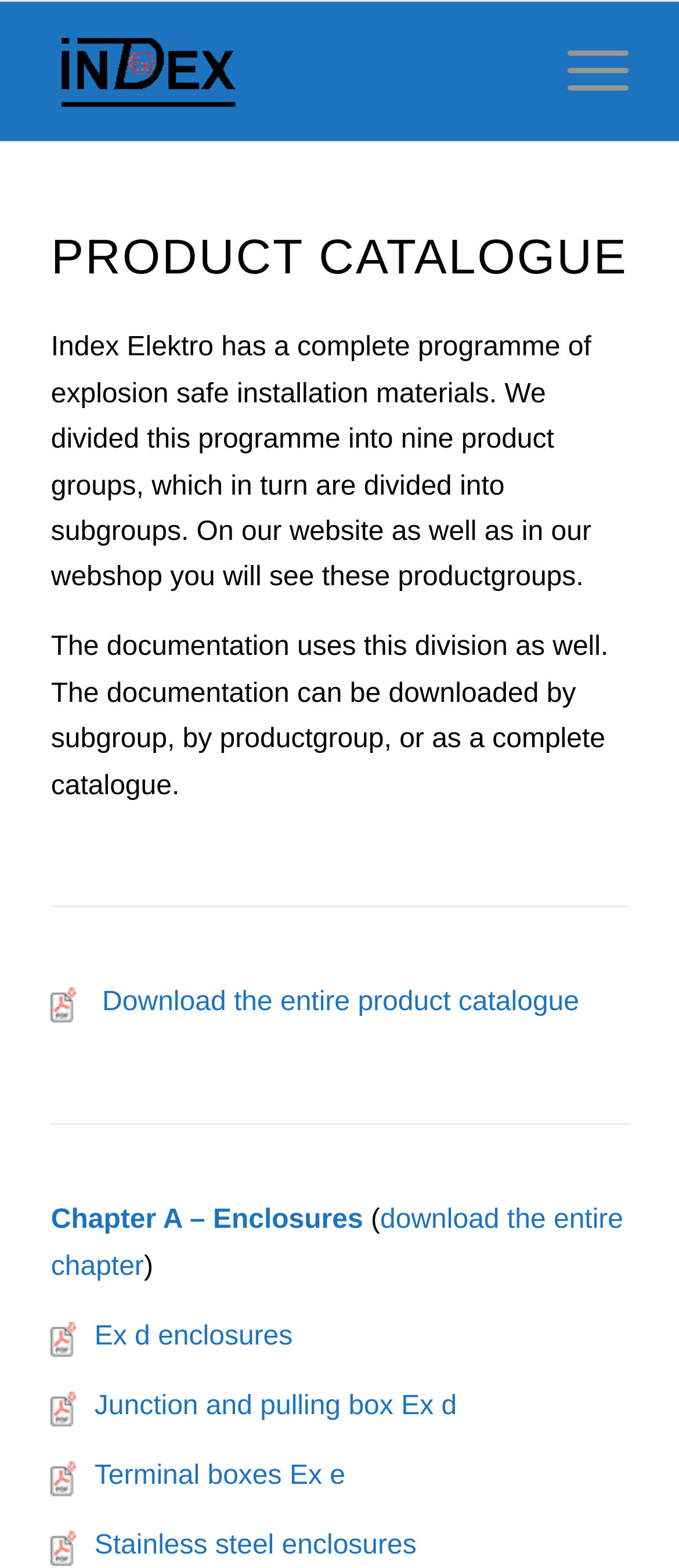Highlight the bounding box coordinates of the element that should be clicked to carry out the following instruction: "View Ex d enclosures". The coordinates must be given as four float numbers ranging from 0 to 1, i.e., [left, top, right, bottom].

[0.139, 0.843, 0.431, 0.862]